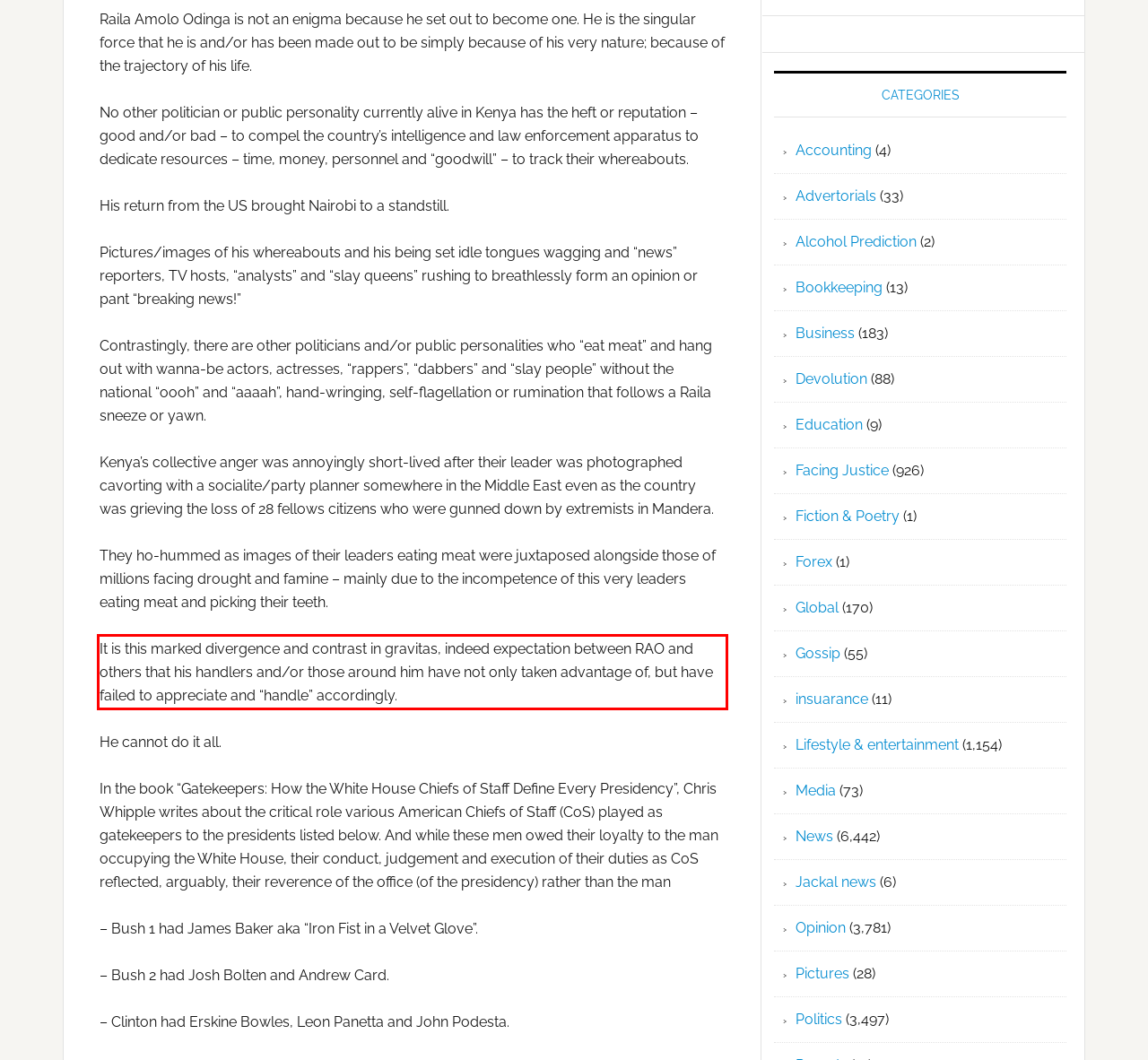There is a UI element on the webpage screenshot marked by a red bounding box. Extract and generate the text content from within this red box.

It is this marked divergence and contrast in gravitas, indeed expectation between RAO and others that his handlers and/or those around him have not only taken advantage of, but have failed to appreciate and “handle” accordingly.